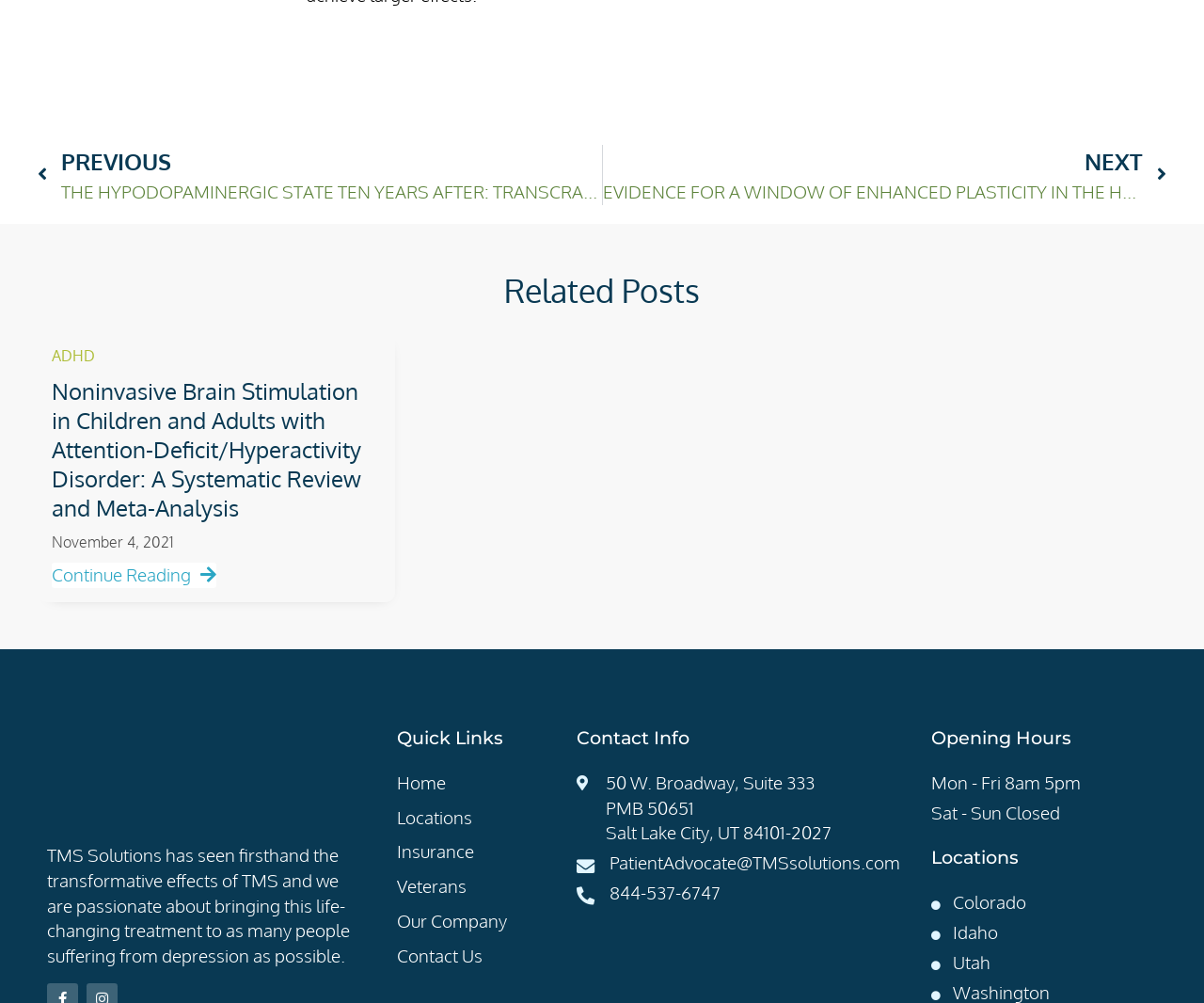Please identify the coordinates of the bounding box for the clickable region that will accomplish this instruction: "Go to previous post".

[0.031, 0.144, 0.5, 0.205]